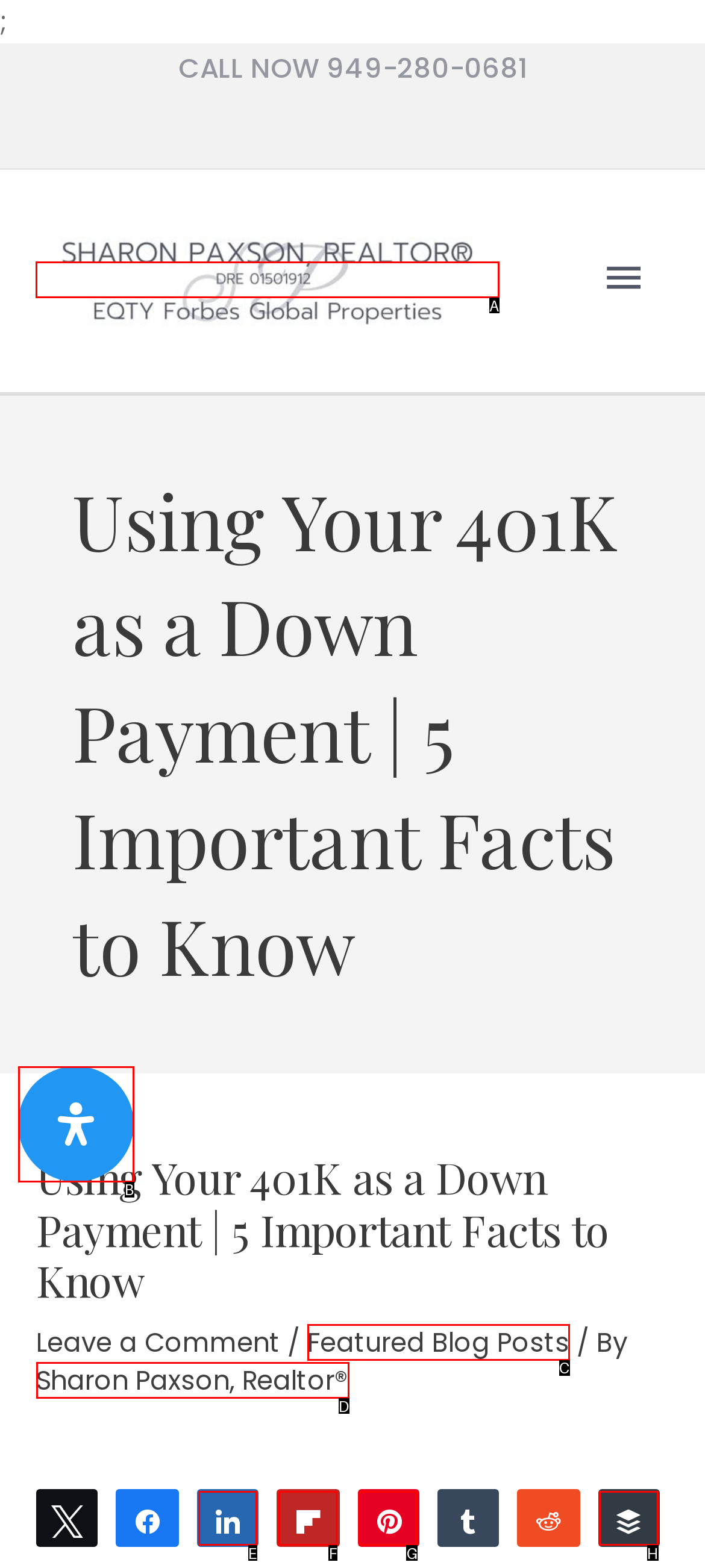Specify which HTML element I should click to complete this instruction: Explore Newport Beach real estate Answer with the letter of the relevant option.

A